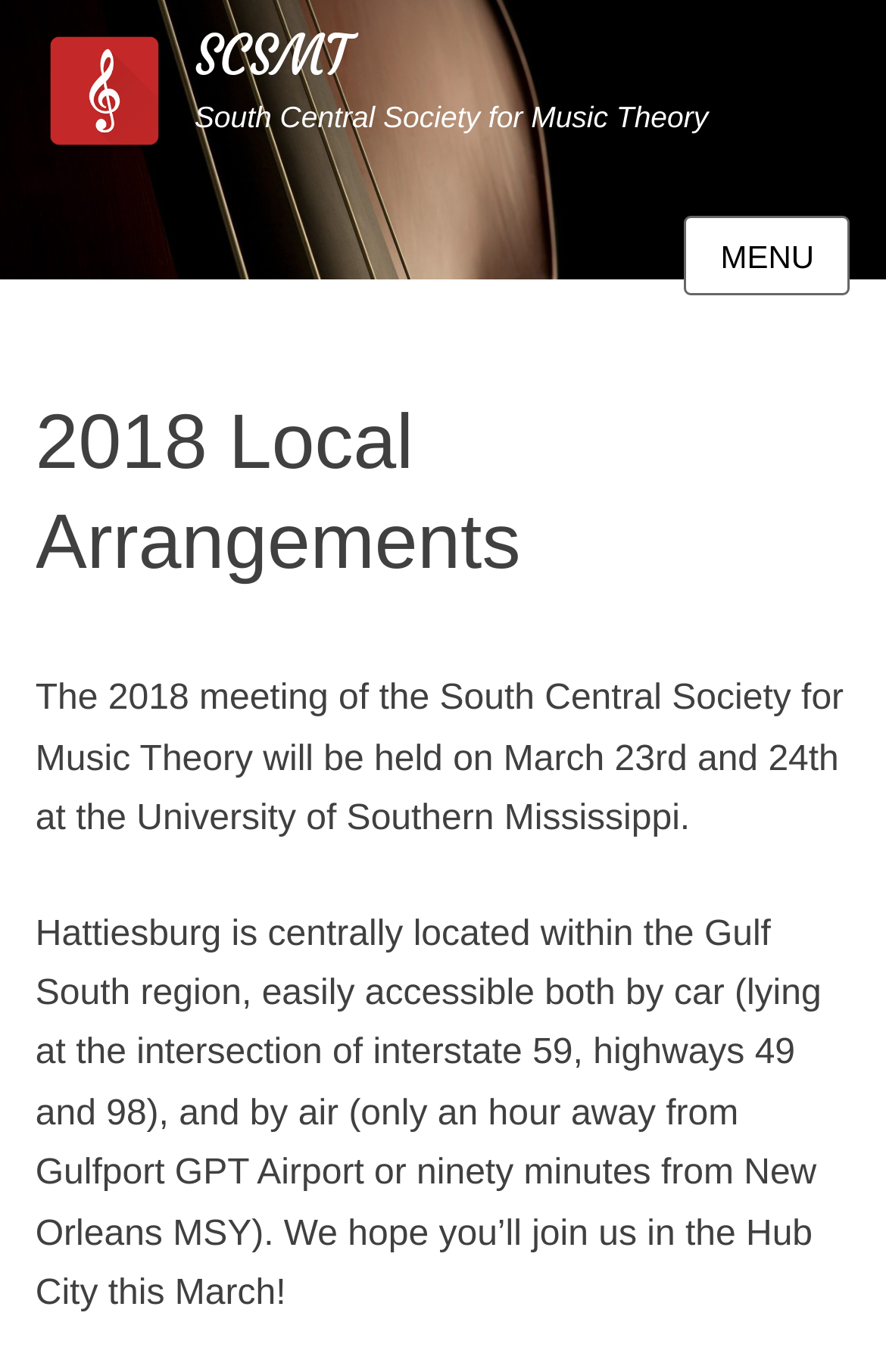Locate the heading on the webpage and return its text.

2018 Local Arrangements